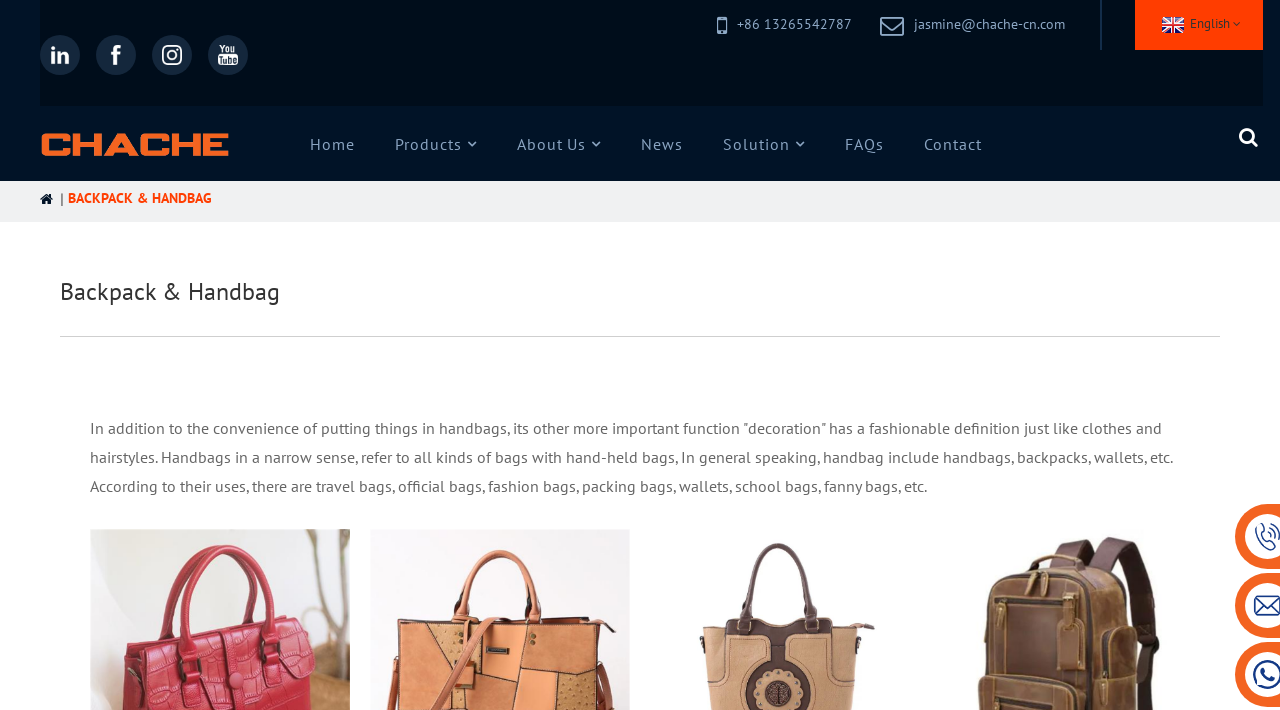Highlight the bounding box coordinates of the element you need to click to perform the following instruction: "Learn about backpack and handbag products."

[0.053, 0.269, 0.166, 0.29]